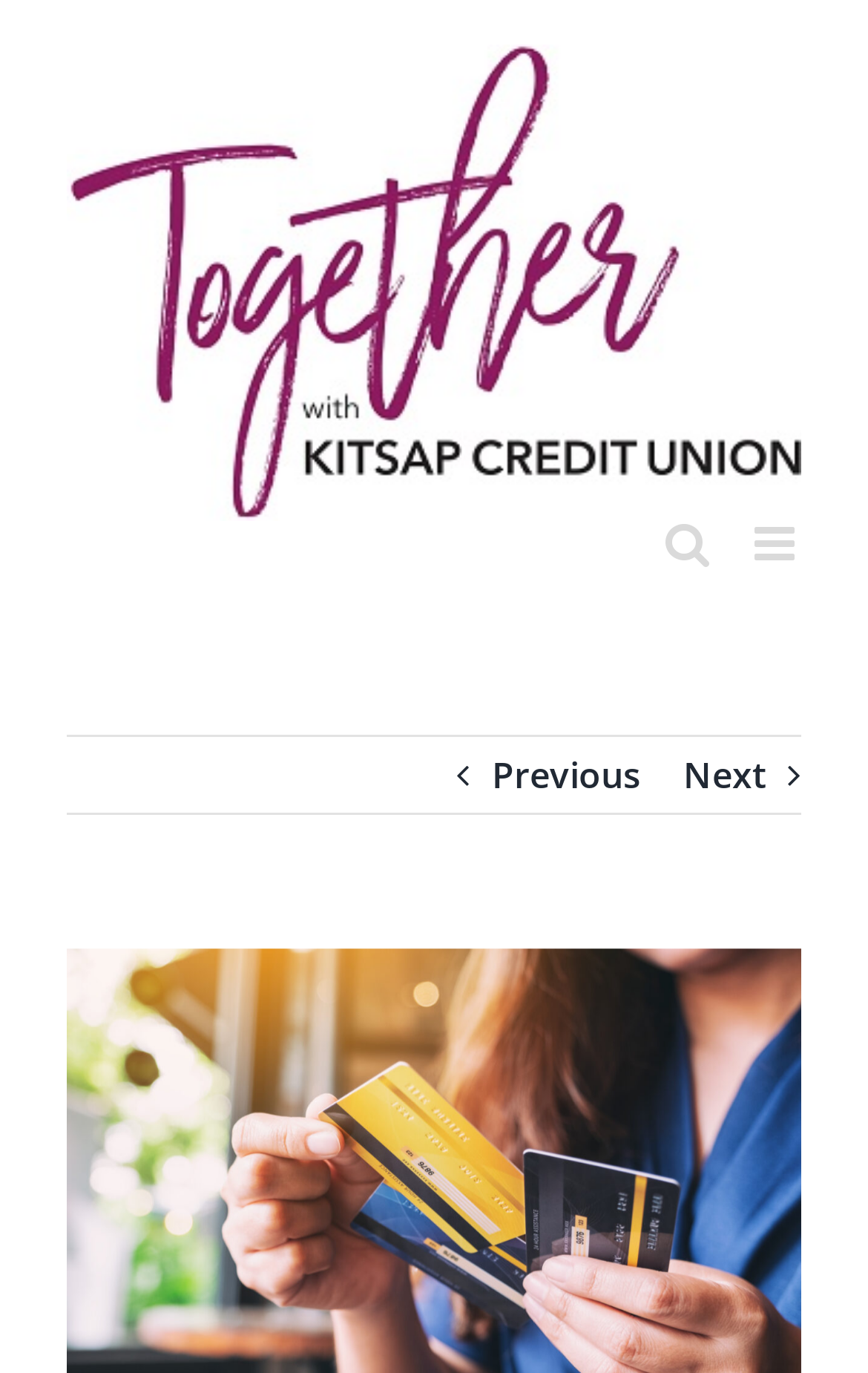Give the bounding box coordinates for the element described by: "alt="Together with Kitsap CU Logo"".

[0.077, 0.032, 0.923, 0.379]